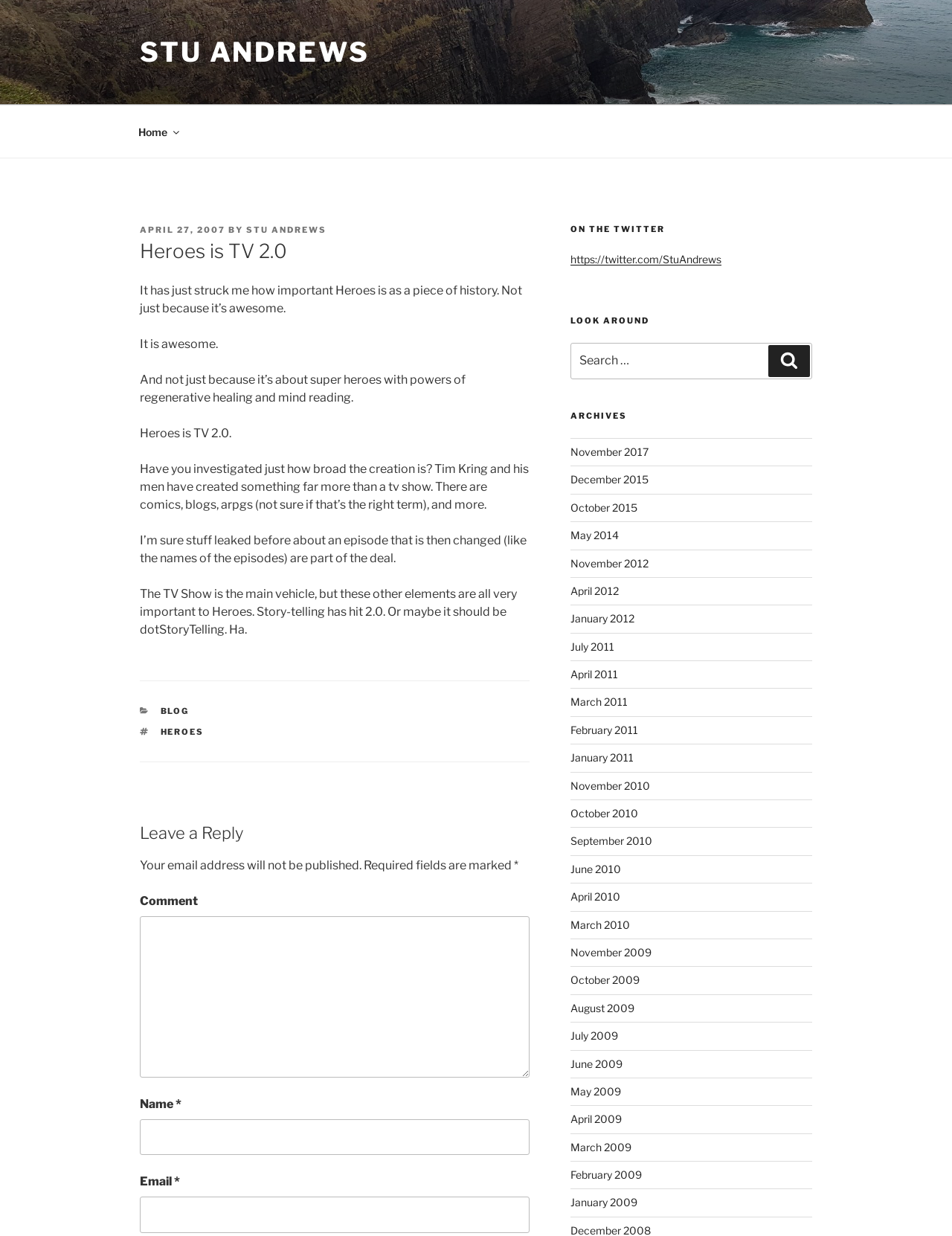Specify the bounding box coordinates of the area that needs to be clicked to achieve the following instruction: "Follow Stu Andrews on Twitter".

[0.599, 0.205, 0.757, 0.215]